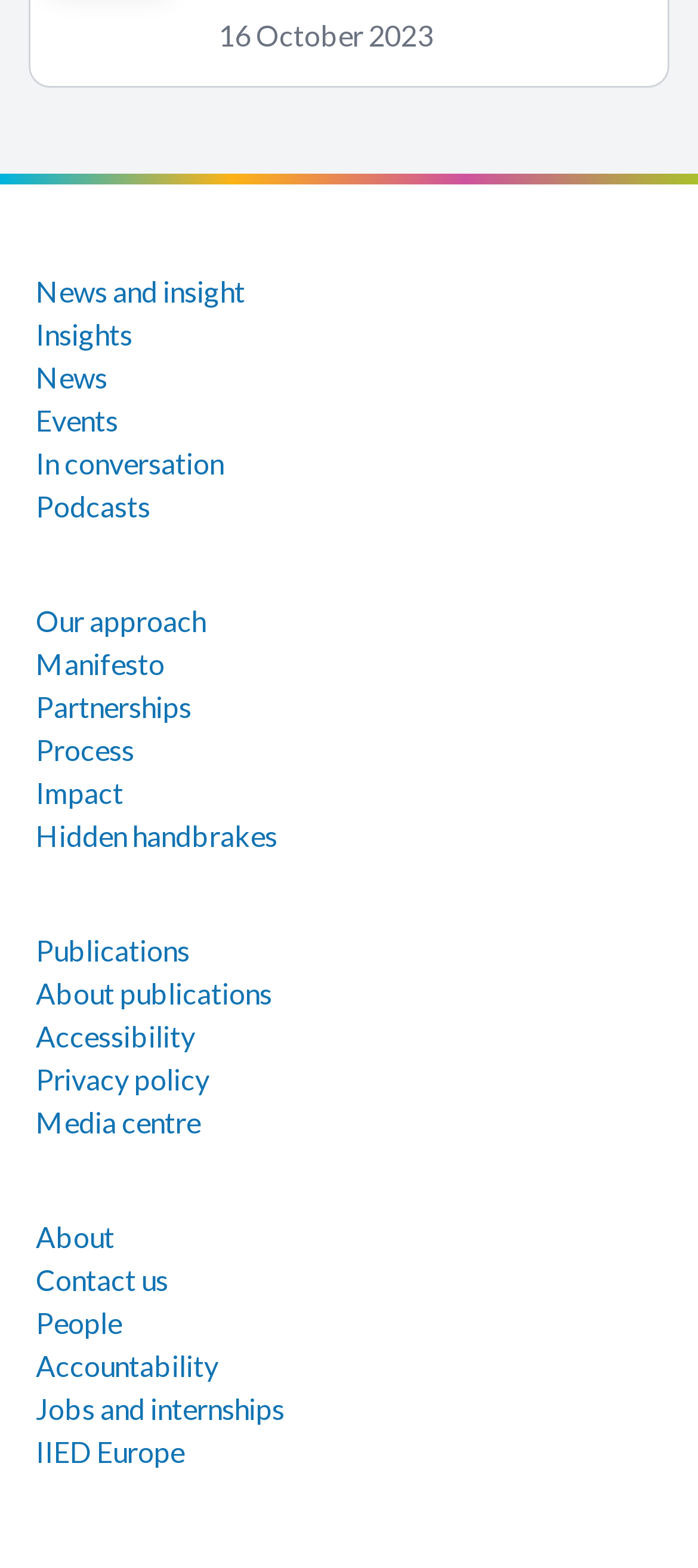Point out the bounding box coordinates of the section to click in order to follow this instruction: "Learn about IIED Europe".

[0.051, 0.915, 0.264, 0.936]